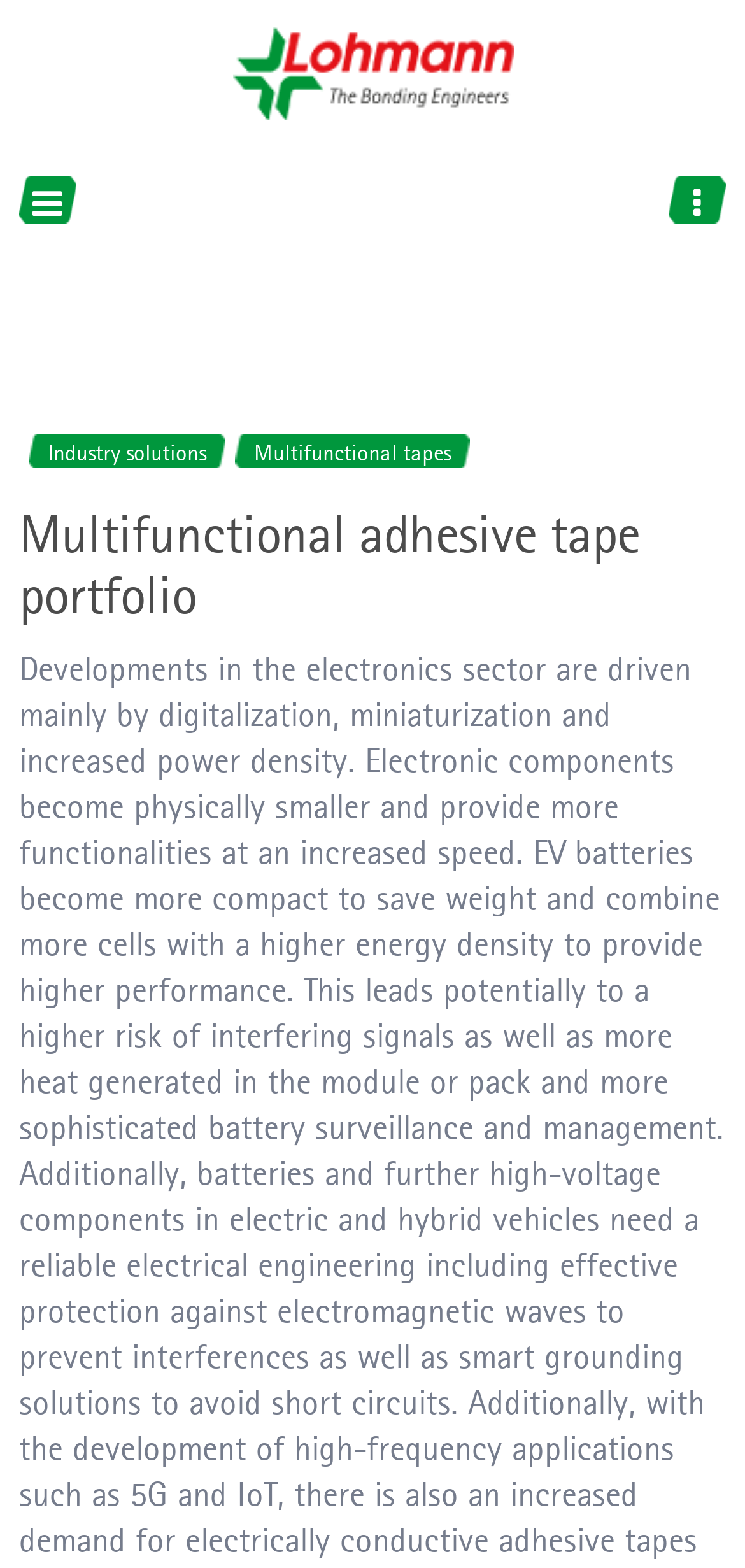Give the bounding box coordinates for the element described as: "Industry solutions".

[0.056, 0.275, 0.285, 0.304]